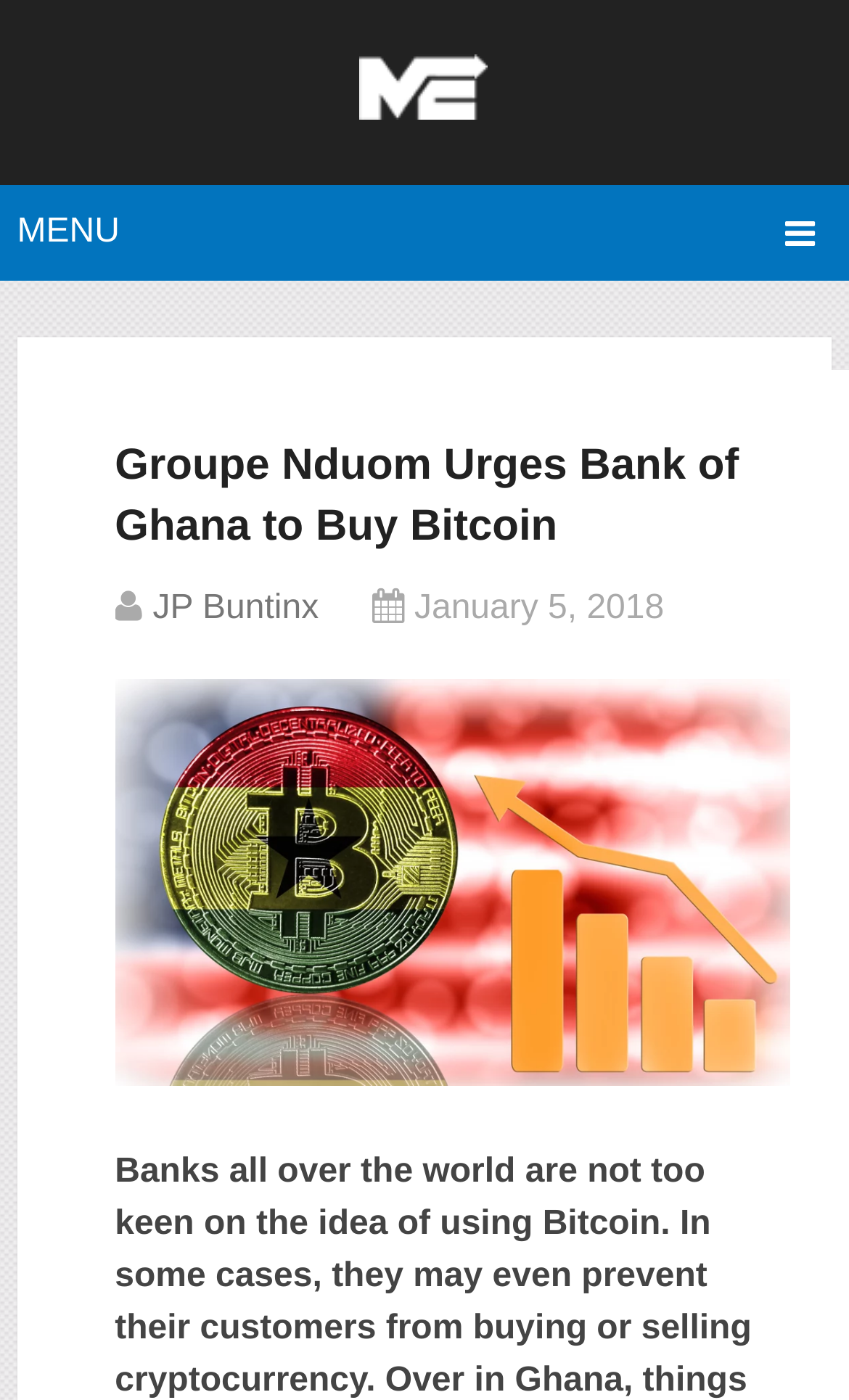Kindly respond to the following question with a single word or a brief phrase: 
What is the name of the news website?

The Merkle News